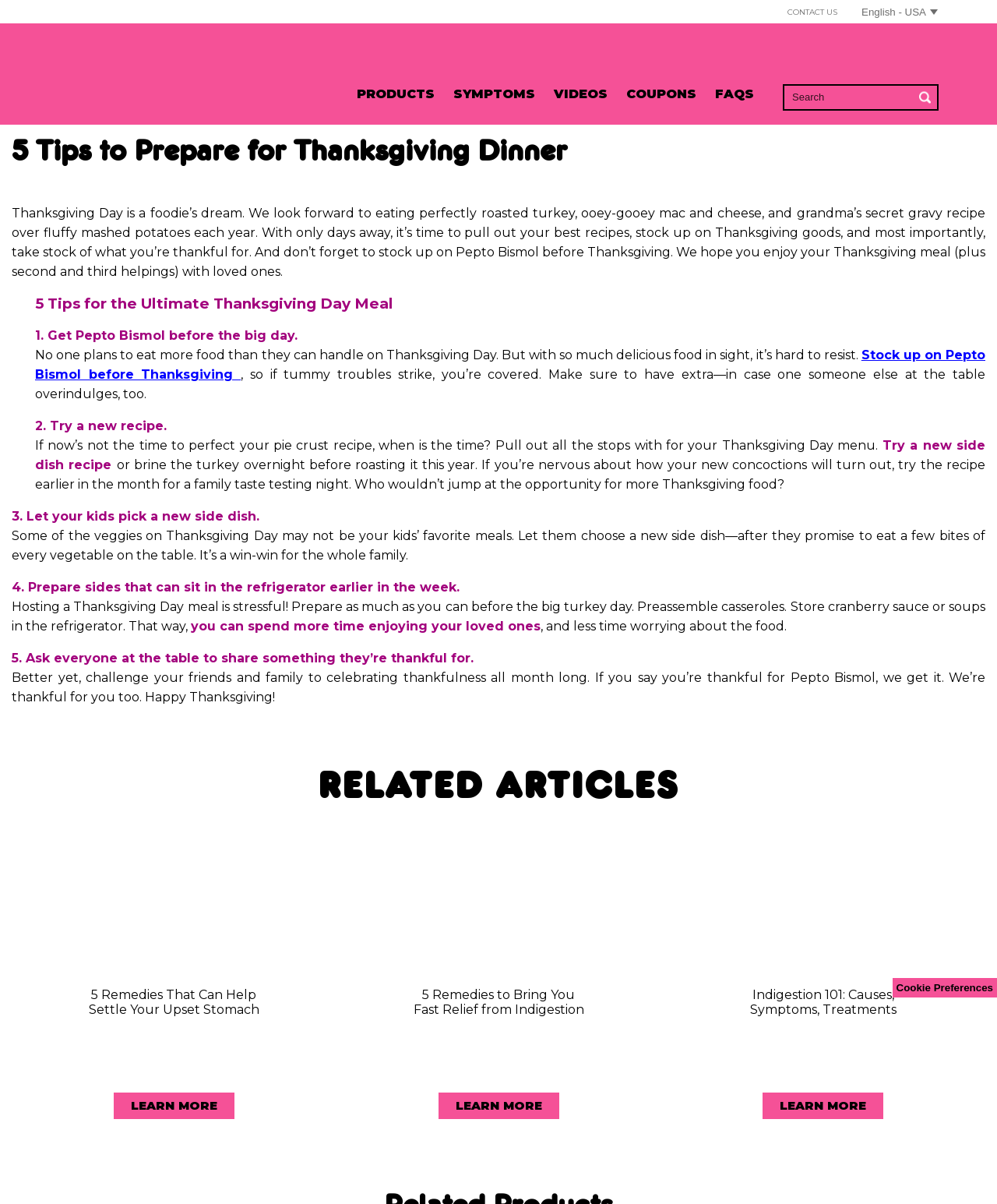Locate the bounding box coordinates of the element's region that should be clicked to carry out the following instruction: "Search for something". The coordinates need to be four float numbers between 0 and 1, i.e., [left, top, right, bottom].

[0.785, 0.07, 0.941, 0.092]